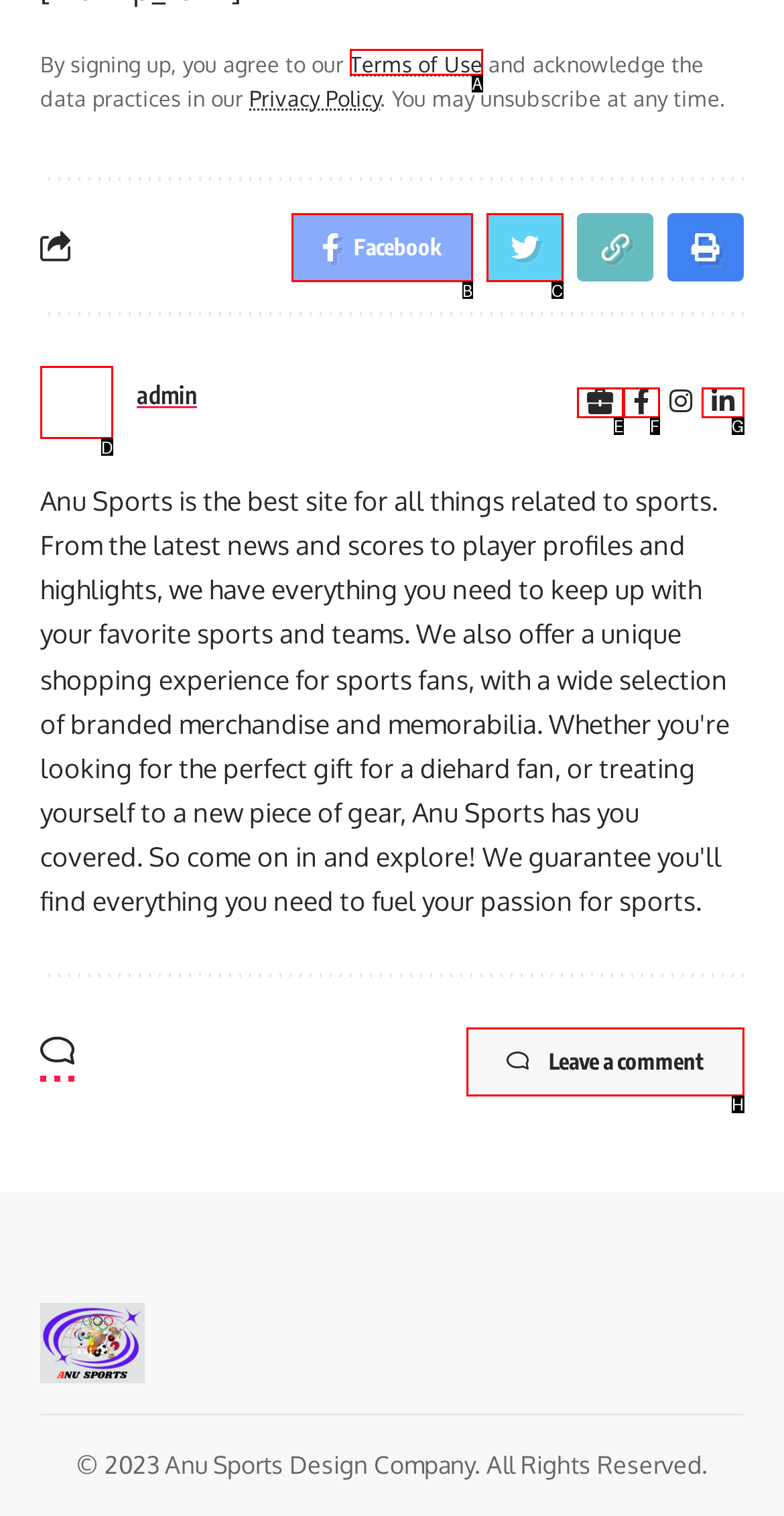Determine which letter corresponds to the UI element to click for this task: Leave a comment
Respond with the letter from the available options.

H